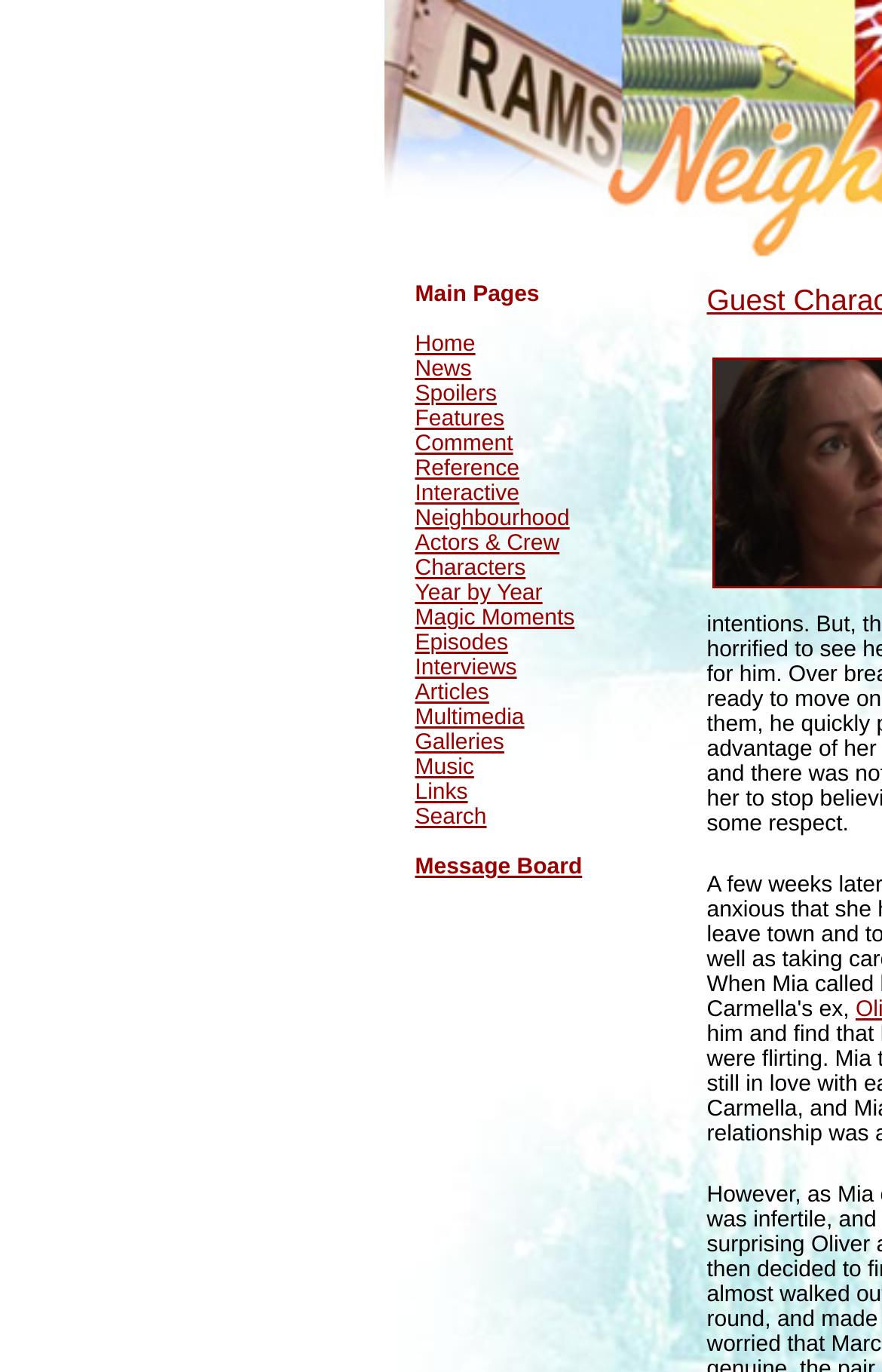Please indicate the bounding box coordinates of the element's region to be clicked to achieve the instruction: "go to home page". Provide the coordinates as four float numbers between 0 and 1, i.e., [left, top, right, bottom].

[0.471, 0.242, 0.539, 0.261]